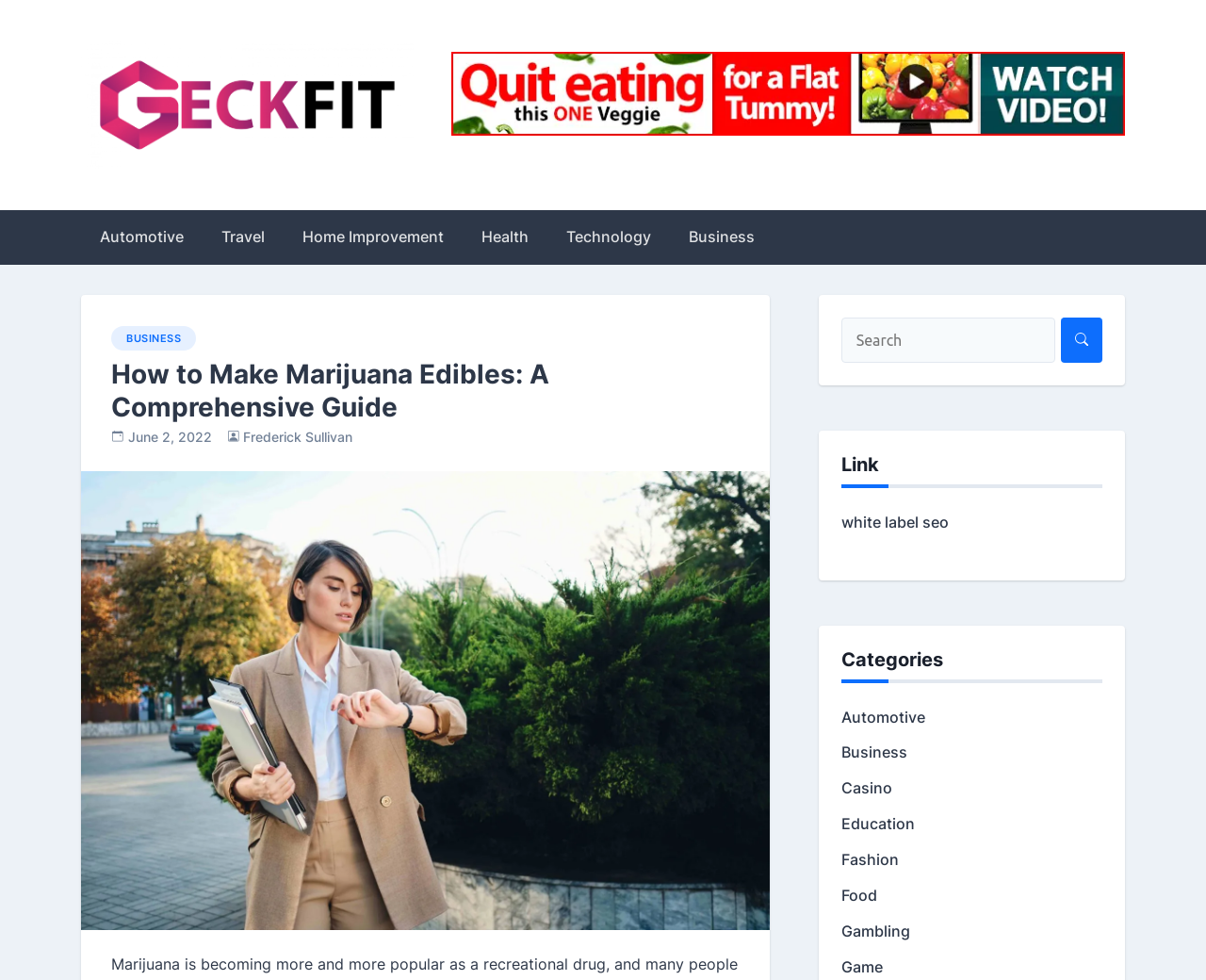Locate the bounding box coordinates of the element that needs to be clicked to carry out the instruction: "visit the Business section". The coordinates should be given as four float numbers ranging from 0 to 1, i.e., [left, top, right, bottom].

[0.555, 0.214, 0.641, 0.27]